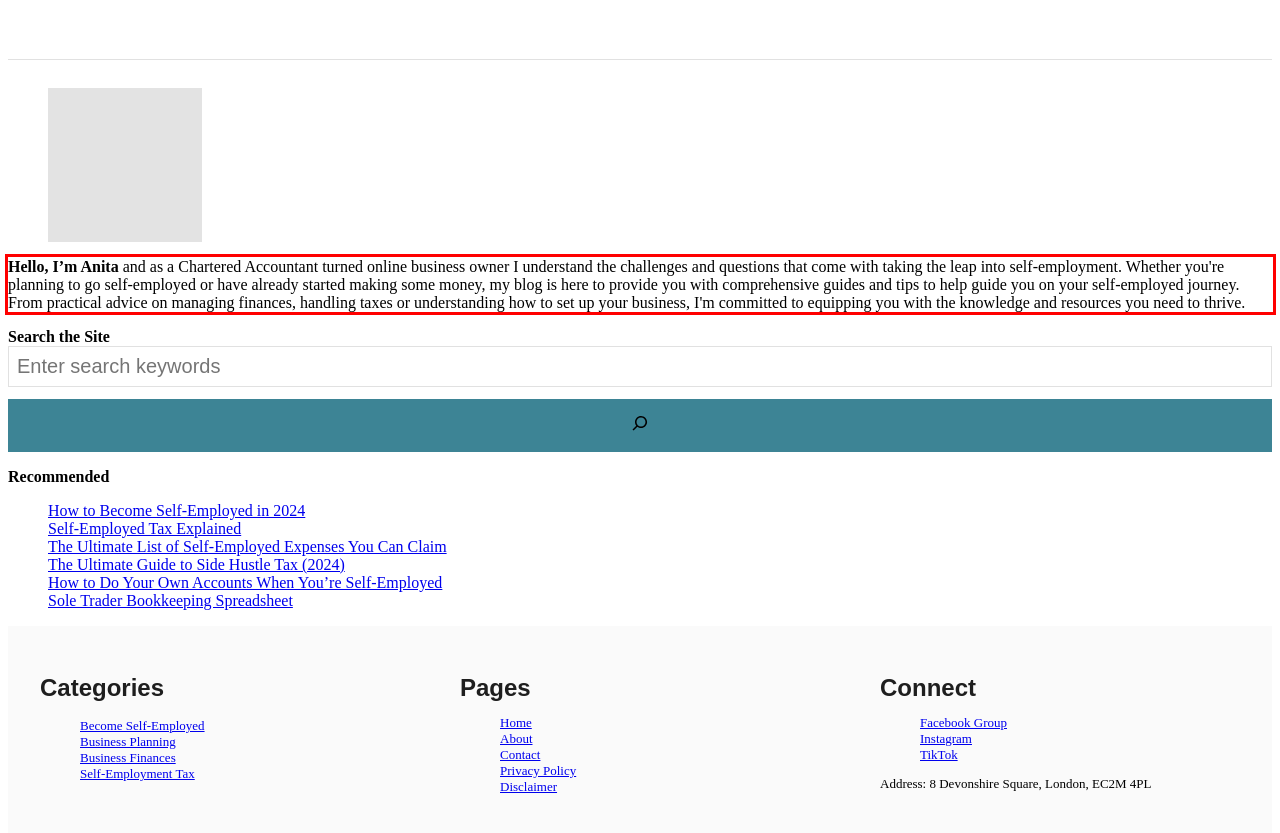Using the provided webpage screenshot, identify and read the text within the red rectangle bounding box.

Hello, I’m Anita and as a Chartered Accountant turned online business owner I understand the challenges and questions that come with taking the leap into self-employment. Whether you're planning to go self-employed or have already started making some money, my blog is here to provide you with comprehensive guides and tips to help guide you on your self-employed journey. From practical advice on managing finances, handling taxes or understanding how to set up your business, I'm committed to equipping you with the knowledge and resources you need to thrive.